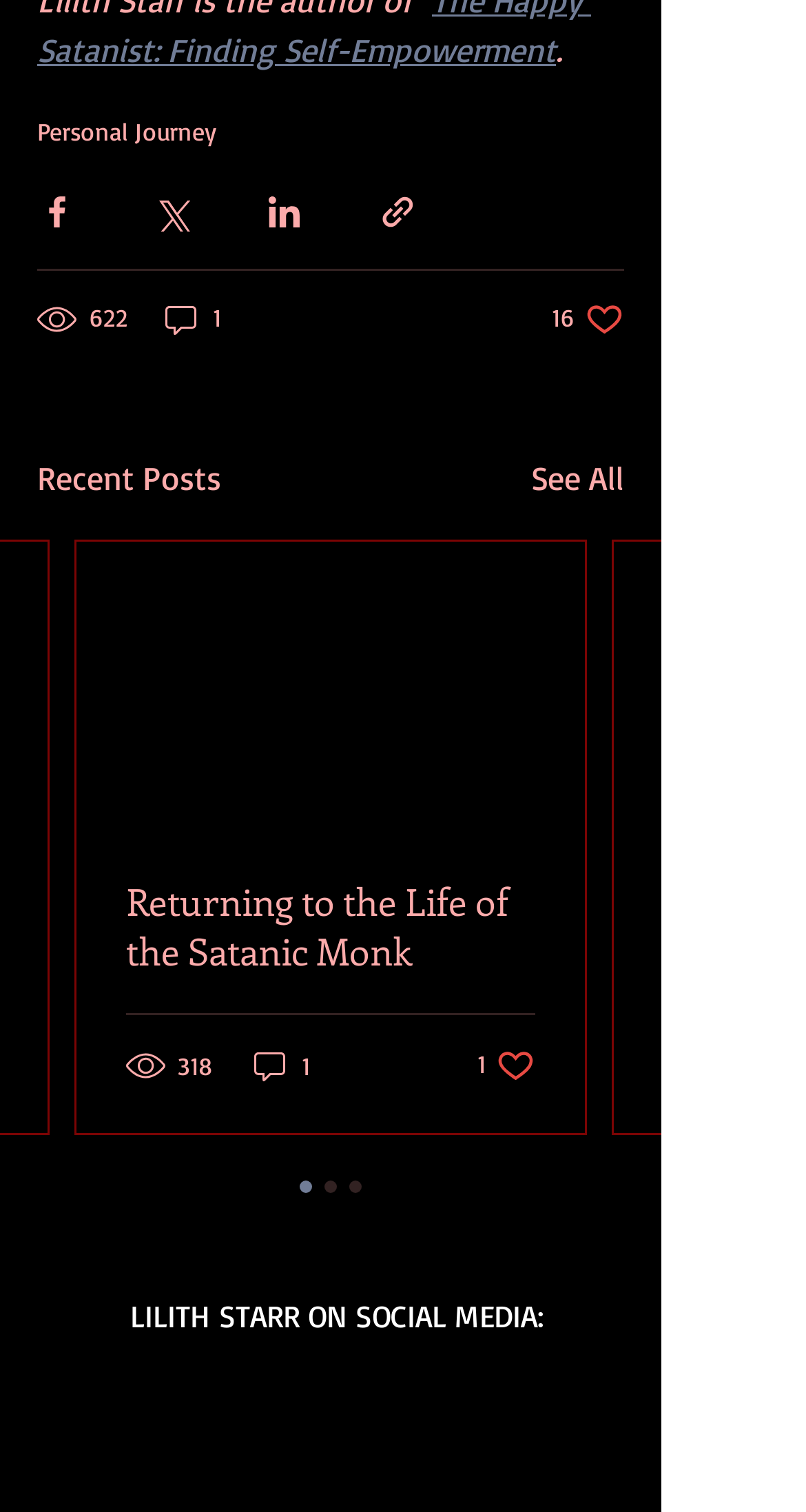Find the bounding box coordinates for the area you need to click to carry out the instruction: "Like the post". The coordinates should be four float numbers between 0 and 1, indicated as [left, top, right, bottom].

[0.592, 0.692, 0.664, 0.718]